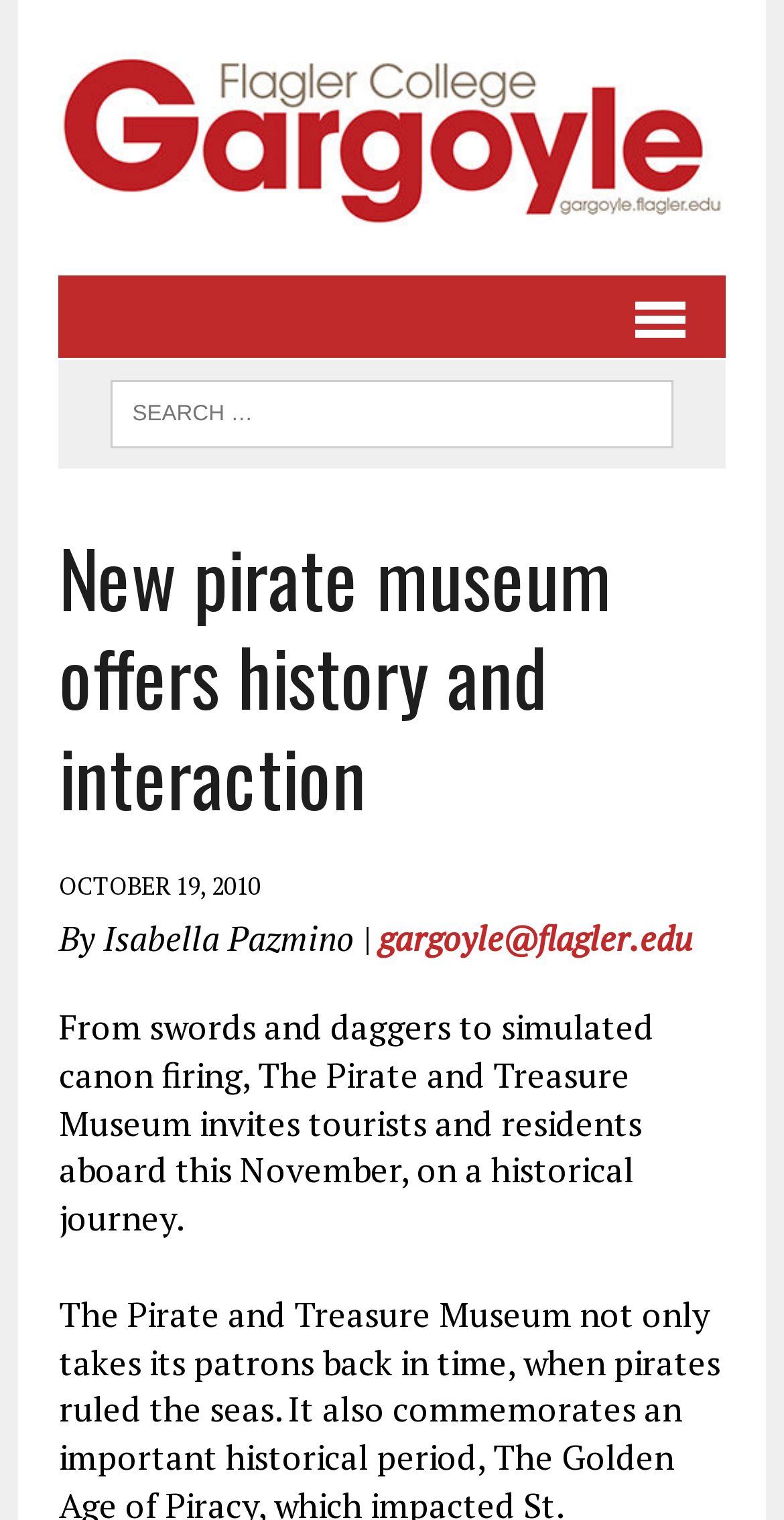Provide a short, one-word or phrase answer to the question below:
What is the email address of the author?

gargoyle@flagler.edu